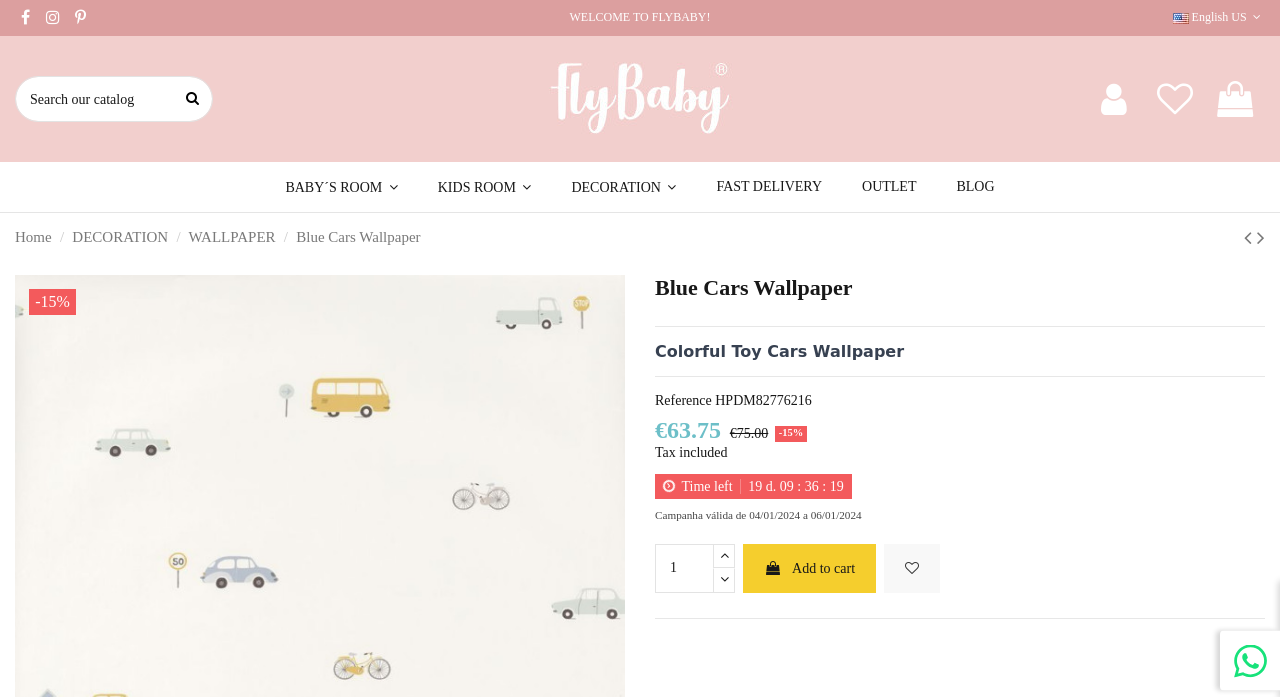Can you find and provide the main heading text of this webpage?

Blue Cars Wallpaper